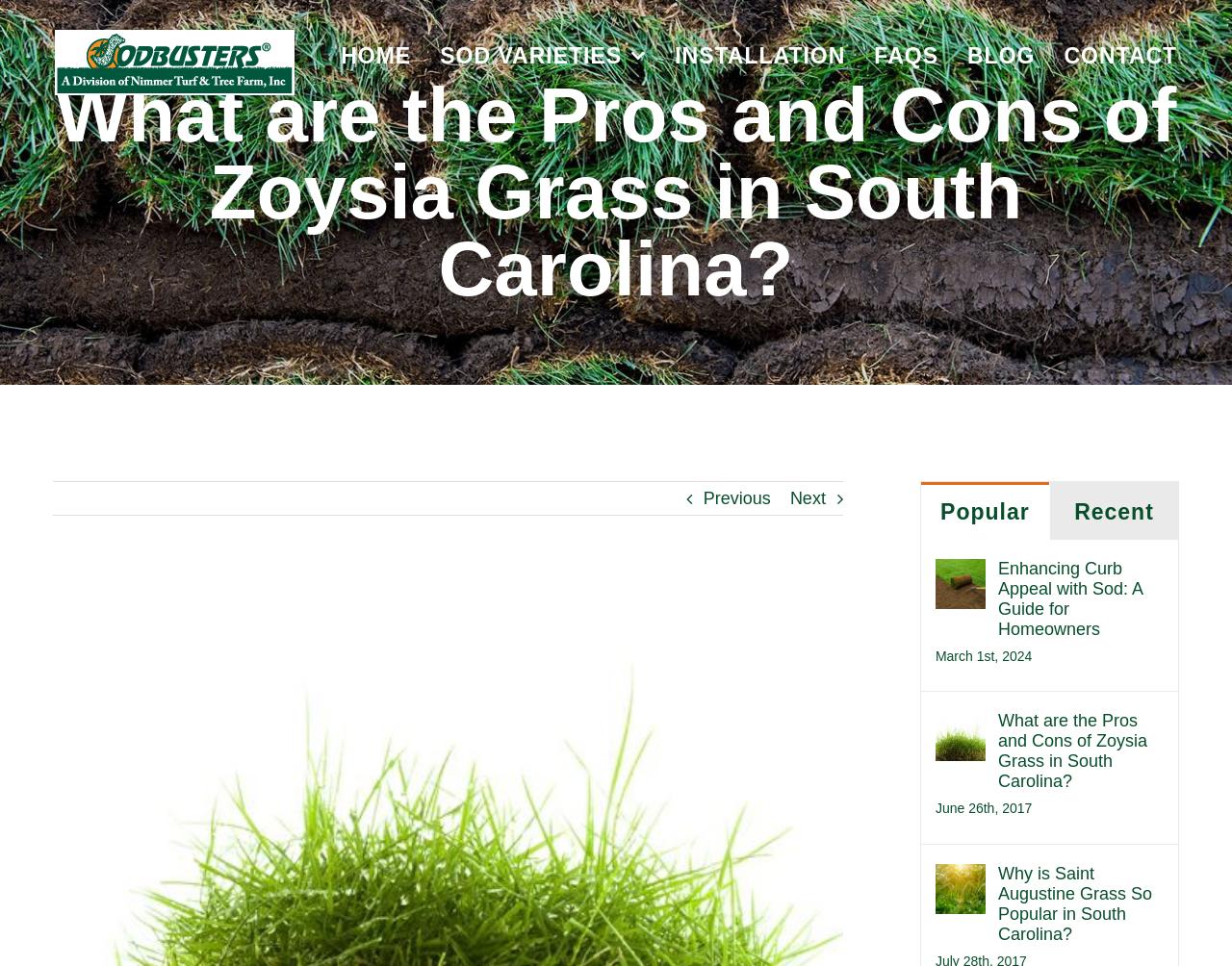Identify the bounding box coordinates of the element that should be clicked to fulfill this task: "Read the article about Enhancing Curb Appeal with Sod". The coordinates should be provided as four float numbers between 0 and 1, i.e., [left, top, right, bottom].

[0.759, 0.588, 0.8, 0.608]